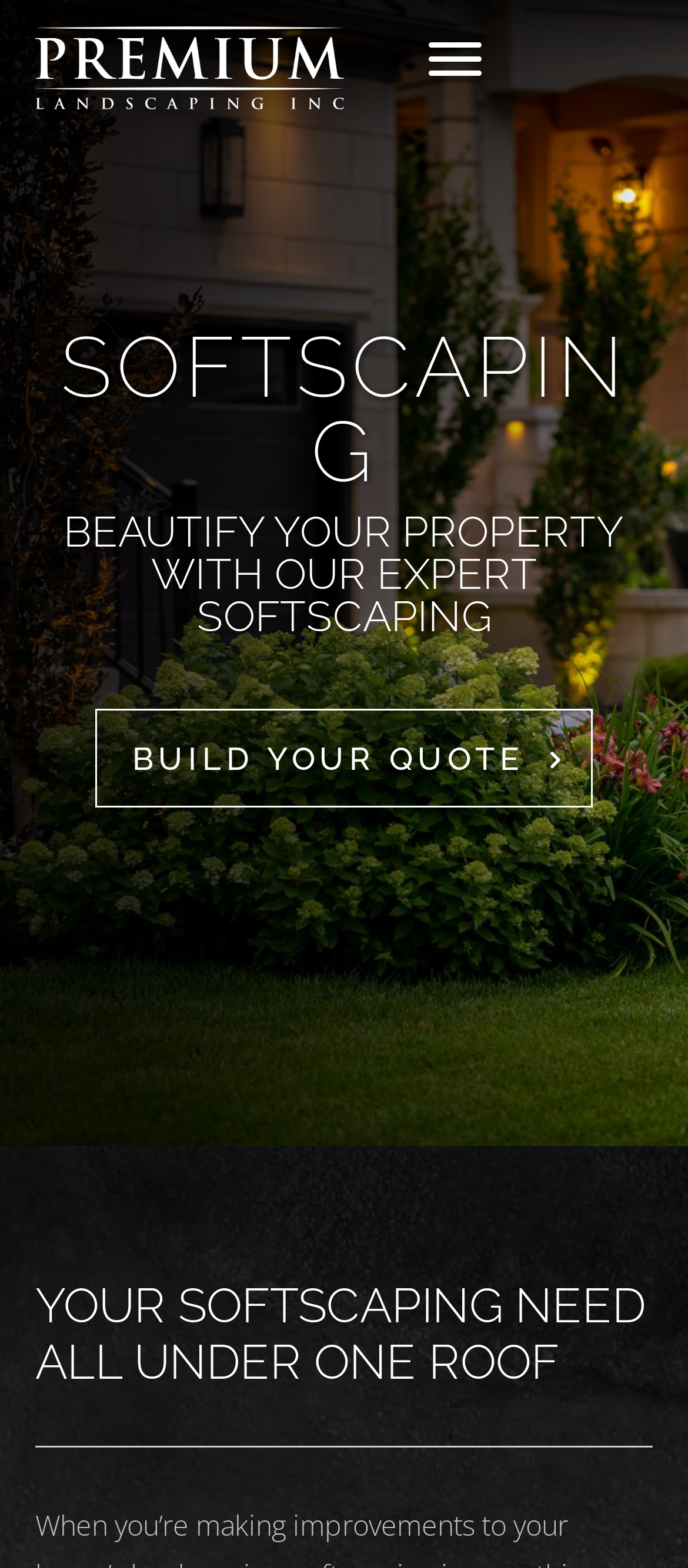What is the visual element at the top of the page?
Based on the visual, give a brief answer using one word or a short phrase.

Company logo